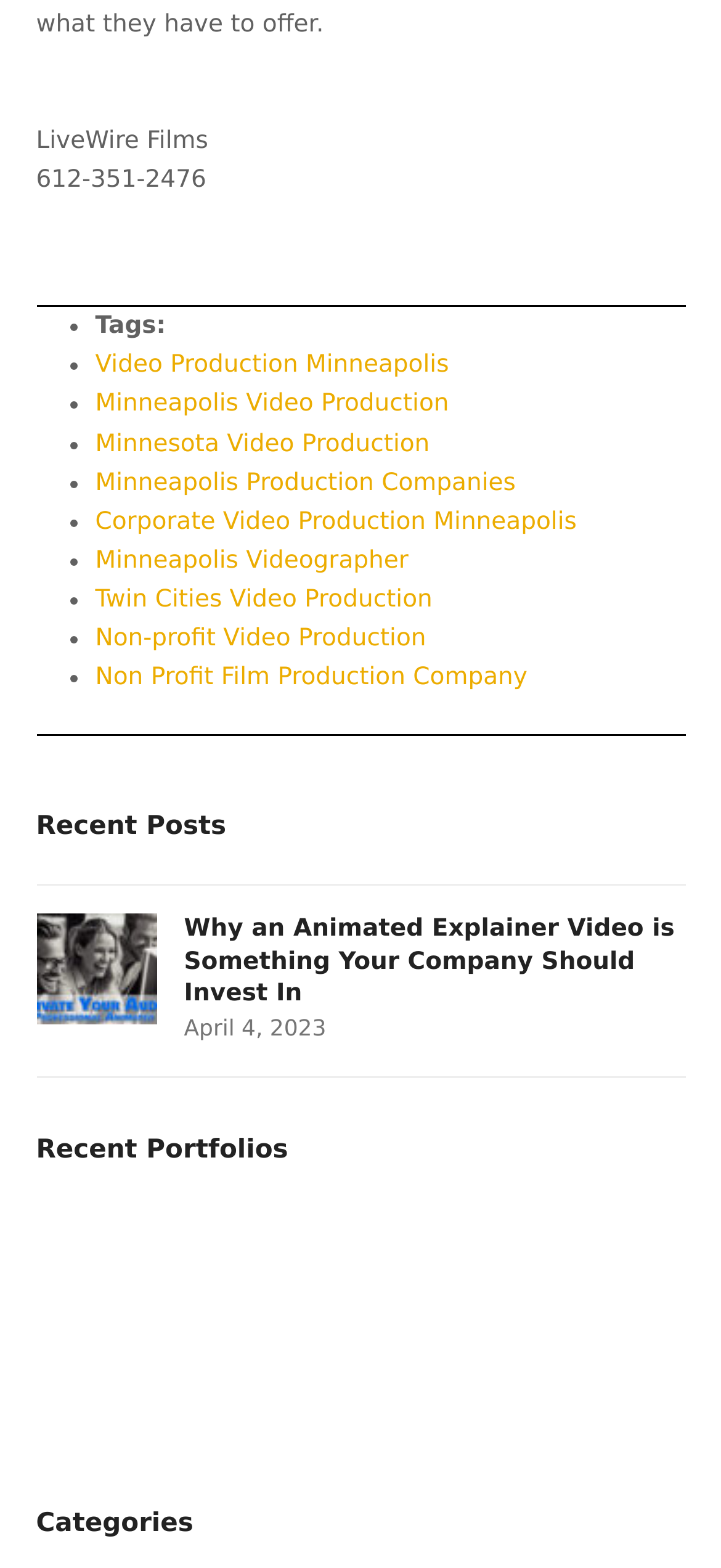Show the bounding box coordinates for the element that needs to be clicked to execute the following instruction: "View the Laser 1 Technology portfolio". Provide the coordinates in the form of four float numbers between 0 and 1, i.e., [left, top, right, bottom].

[0.05, 0.798, 0.341, 0.816]